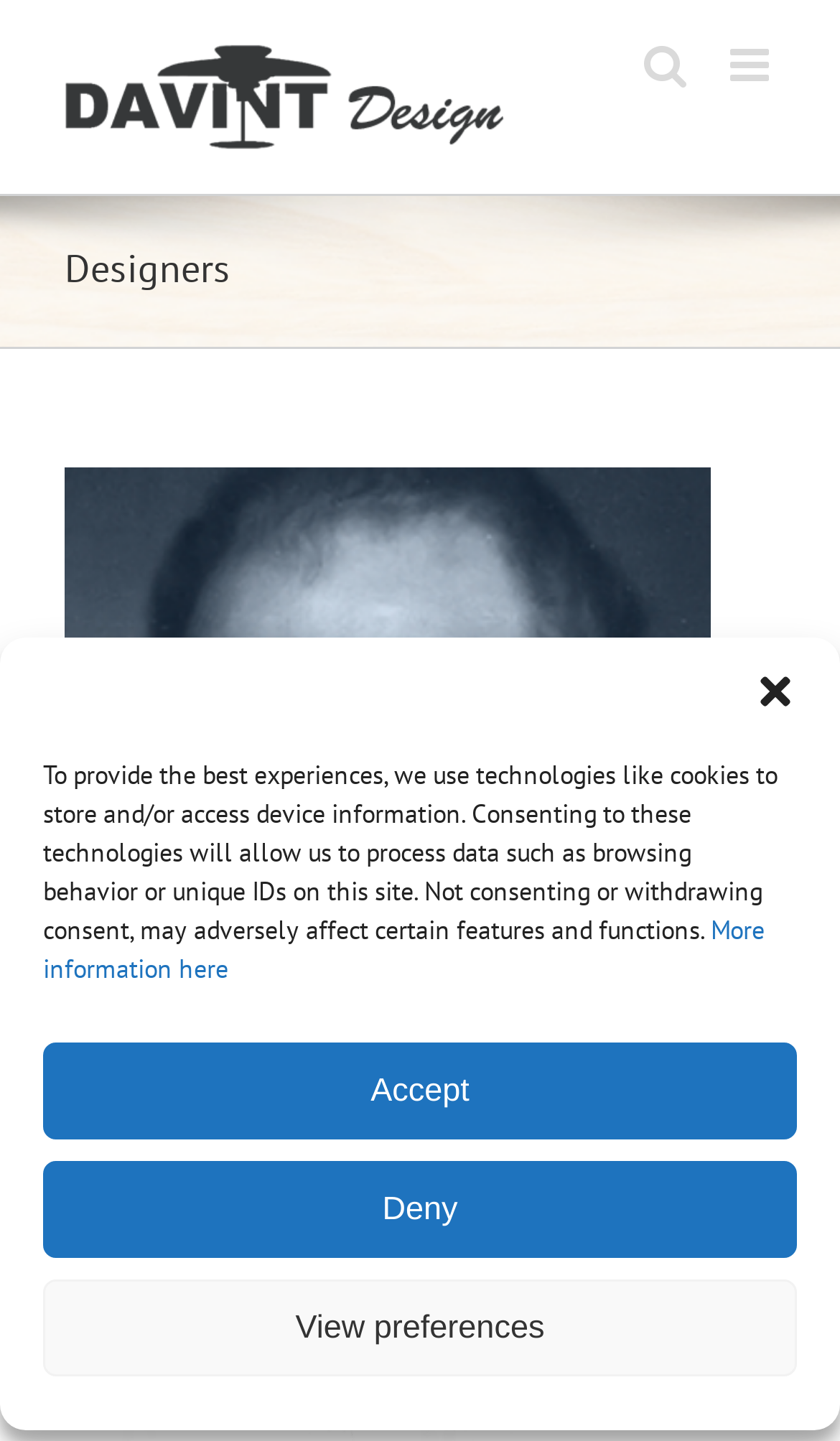Can you determine the bounding box coordinates of the area that needs to be clicked to fulfill the following instruction: "Toggle mobile menu"?

[0.869, 0.03, 0.923, 0.061]